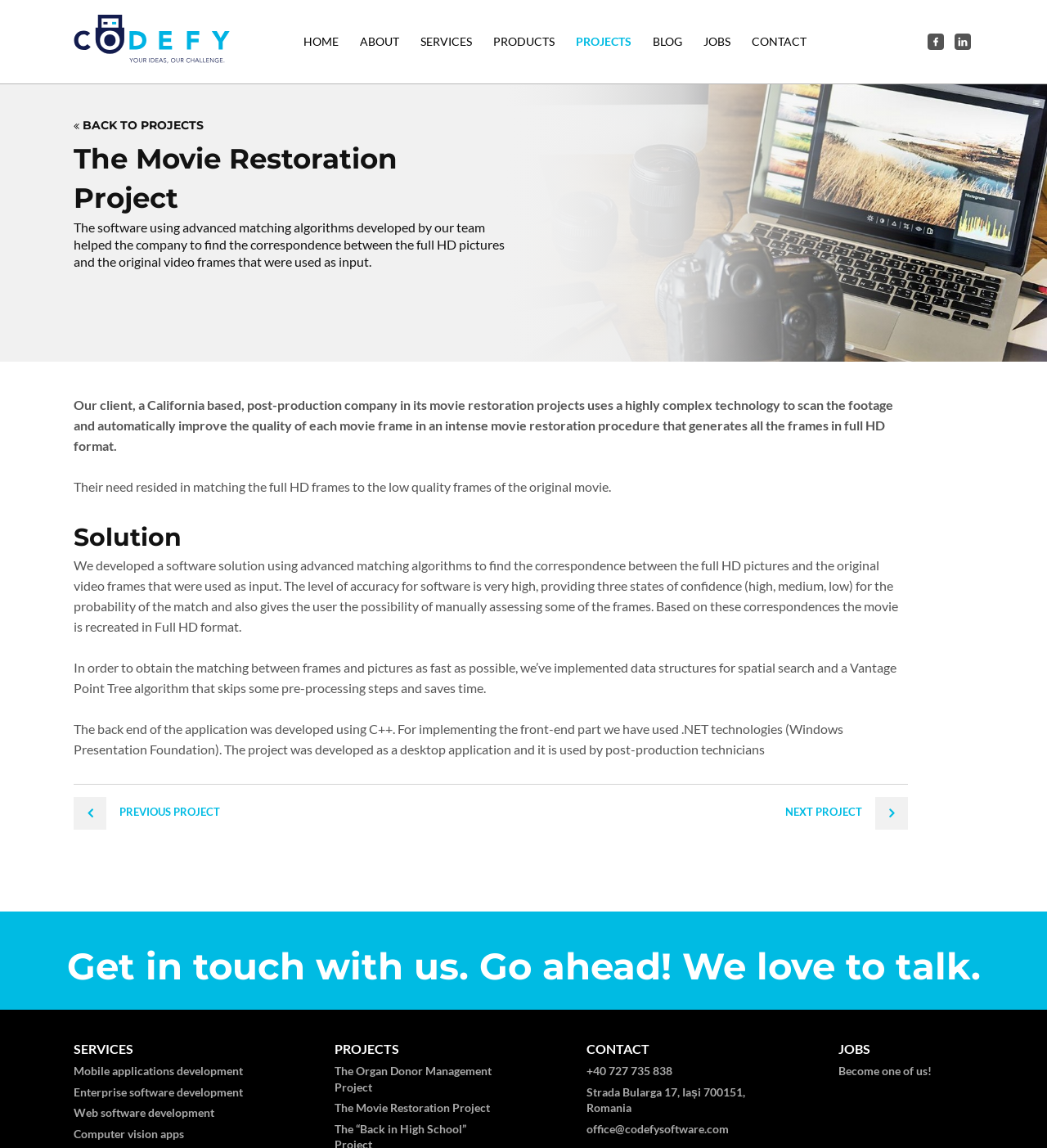What is the technology used for the front-end part of the application?
Could you answer the question with a detailed and thorough explanation?

I read the text on the webpage and found that the front-end part of the application was developed using .NET technologies, specifically Windows Presentation Foundation.